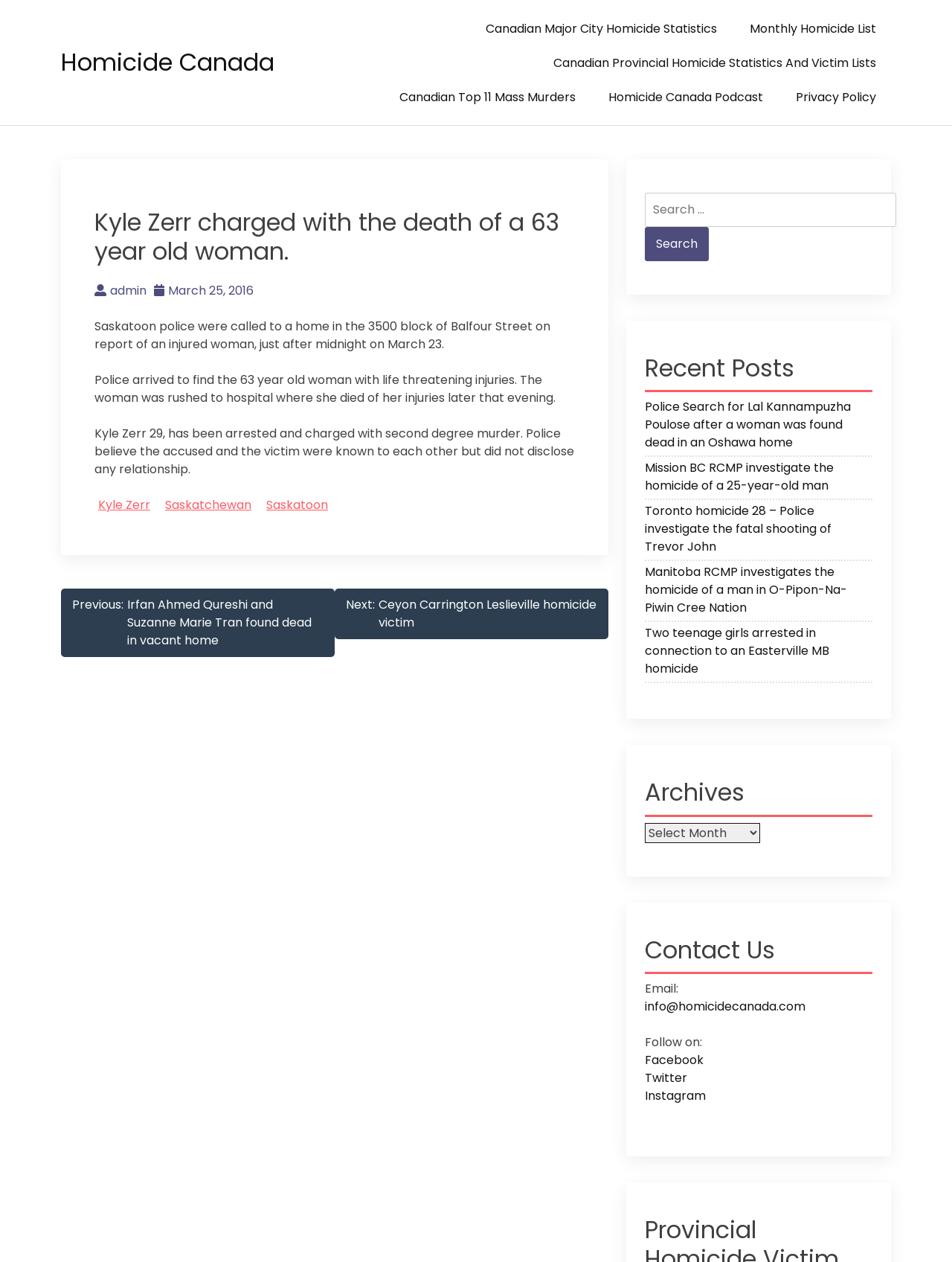Find the bounding box coordinates for the area that should be clicked to accomplish the instruction: "Click on the 'BOOKS' link".

None